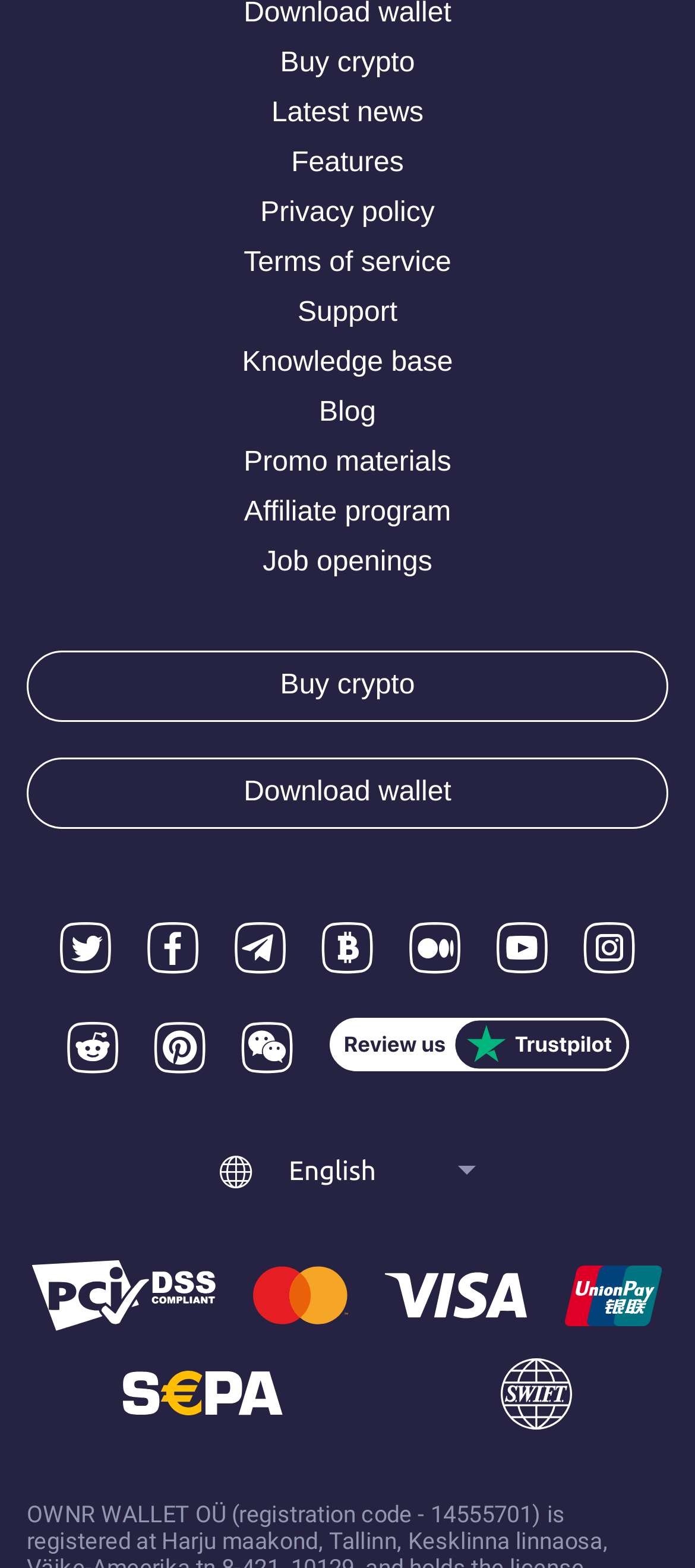Given the element description: "Terms of service", predict the bounding box coordinates of this UI element. The coordinates must be four float numbers between 0 and 1, given as [left, top, right, bottom].

[0.348, 0.158, 0.652, 0.178]